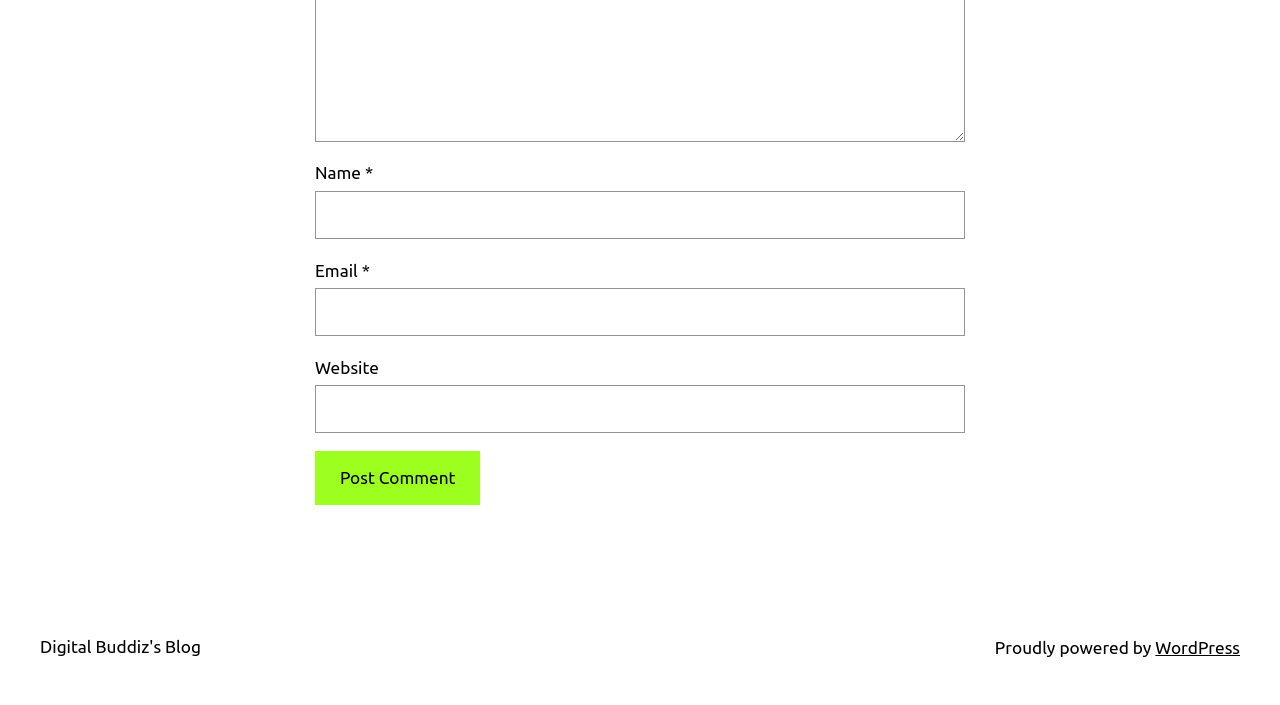Answer succinctly with a single word or phrase:
What is the name of the blogging platform used by this website?

WordPress